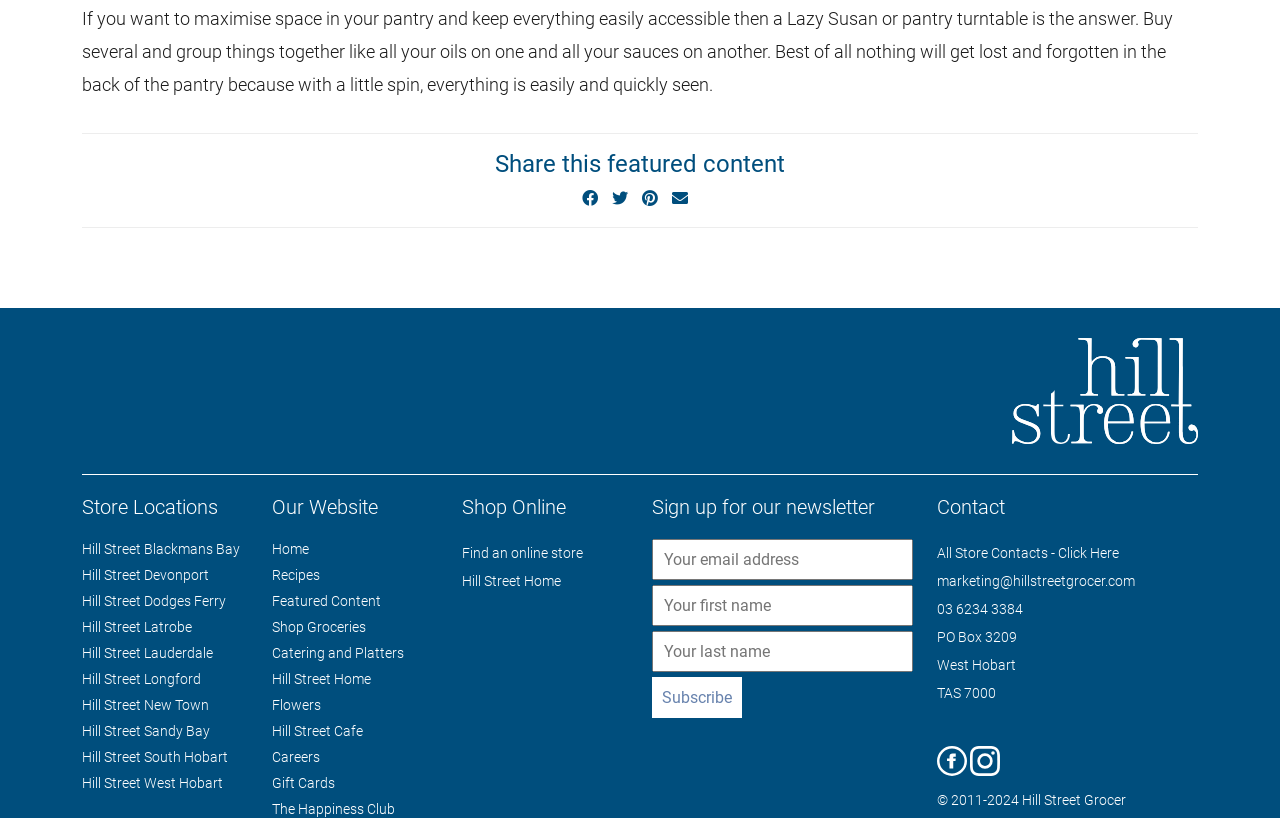Please identify the bounding box coordinates of the clickable element to fulfill the following instruction: "Share on Facebook". The coordinates should be four float numbers between 0 and 1, i.e., [left, top, right, bottom].

[0.455, 0.231, 0.467, 0.254]